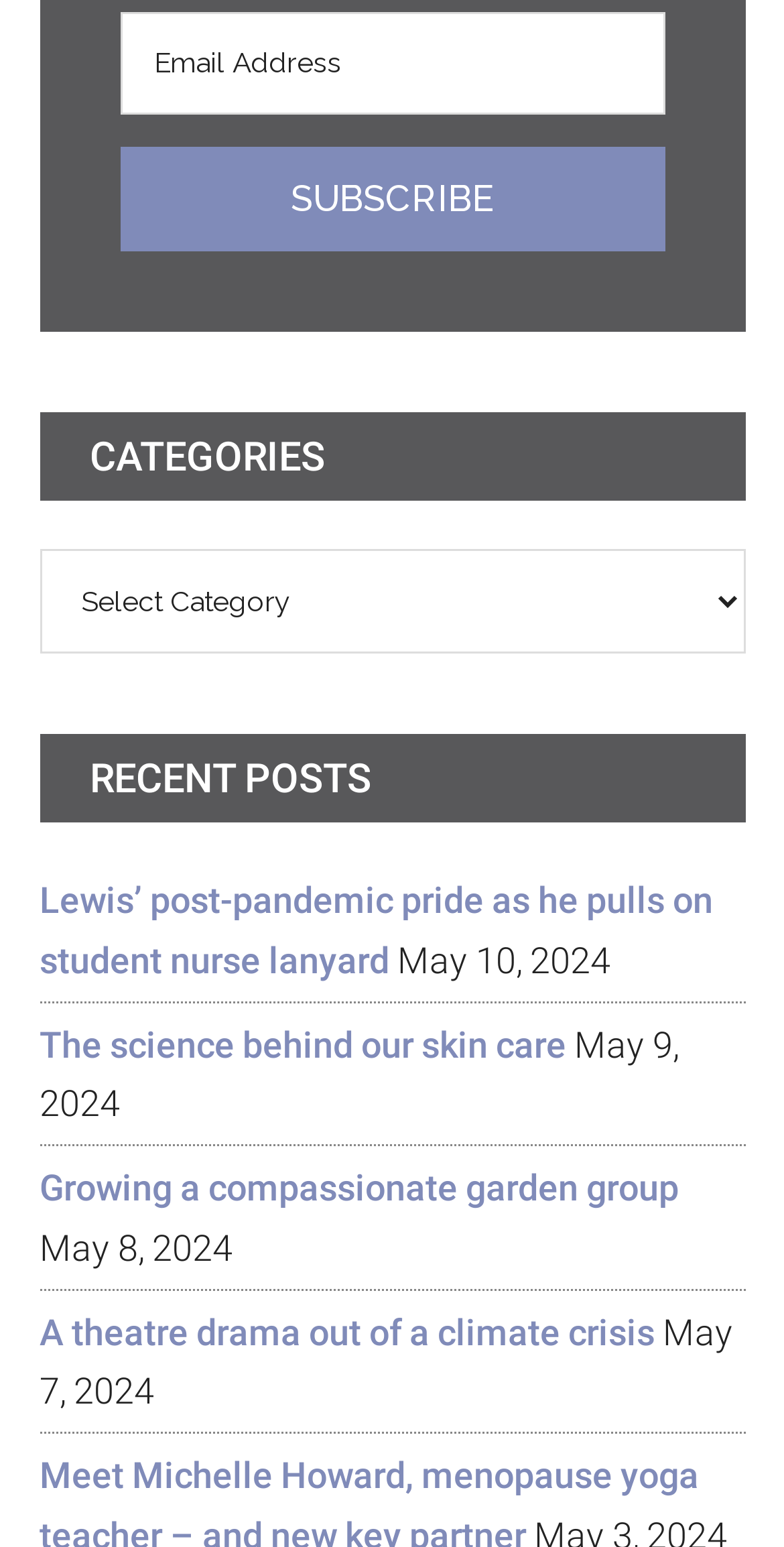What is the purpose of the textbox?
Please answer the question as detailed as possible based on the image.

The textbox is labeled as 'Email Address' and is required, indicating that it is used to input an email address, likely for subscription or newsletter purposes.